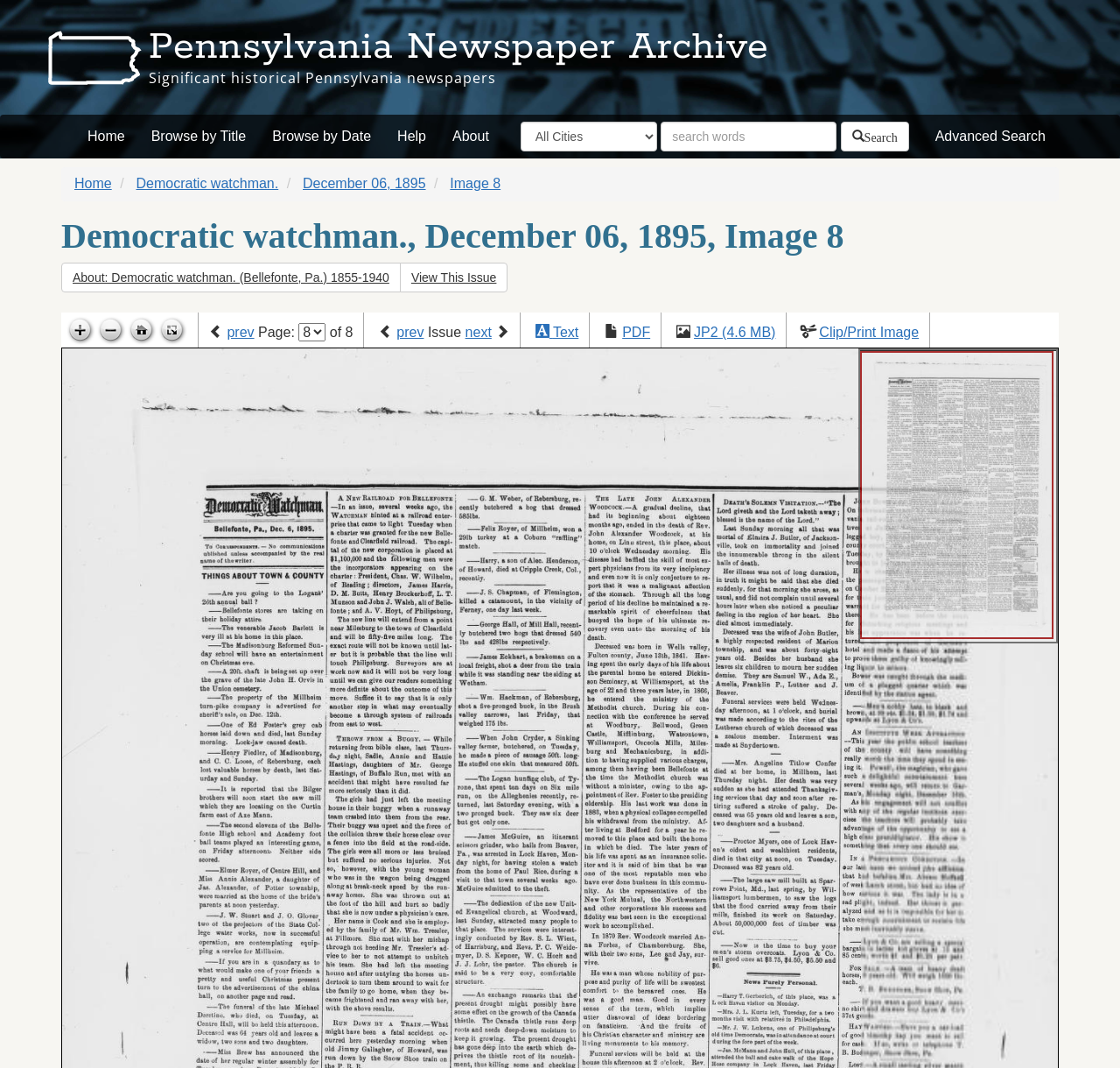Identify the bounding box of the UI component described as: "Clip/Print Image".

[0.732, 0.304, 0.82, 0.318]